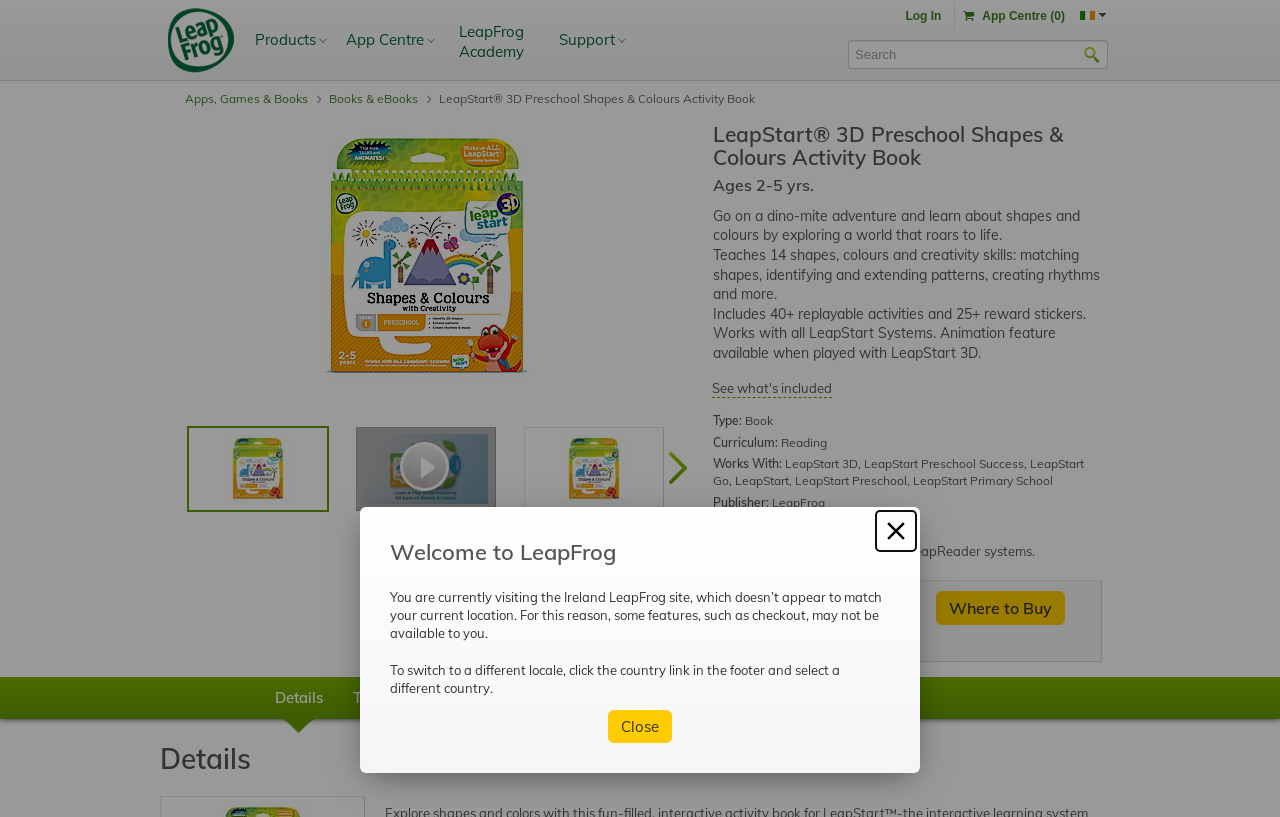Determine the coordinates of the bounding box that should be clicked to complete the instruction: "Search for products". The coordinates should be represented by four float numbers between 0 and 1: [left, top, right, bottom].

[0.662, 0.049, 0.866, 0.084]